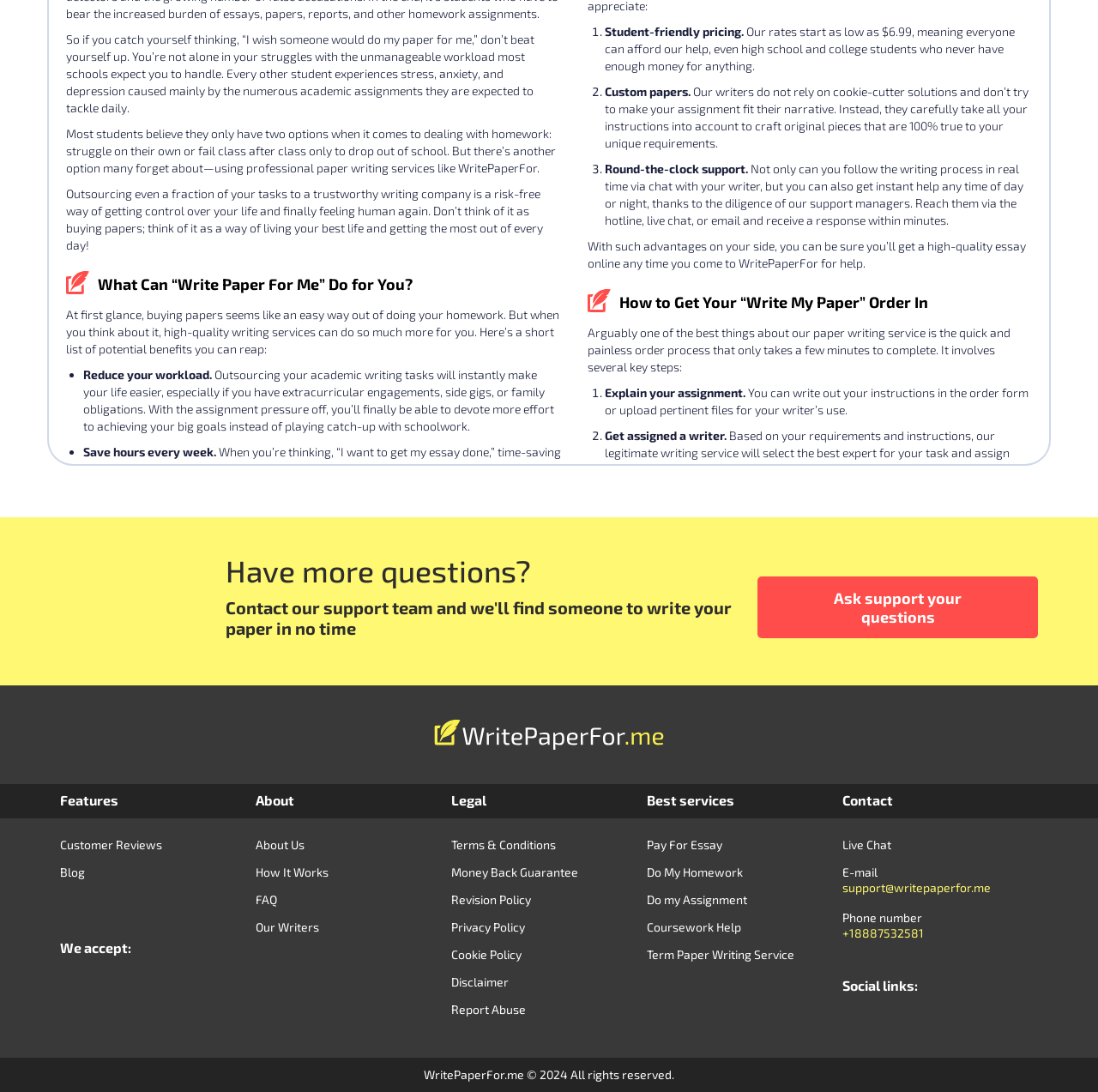Identify the bounding box coordinates necessary to click and complete the given instruction: "Go to 'About Us'".

[0.233, 0.761, 0.411, 0.786]